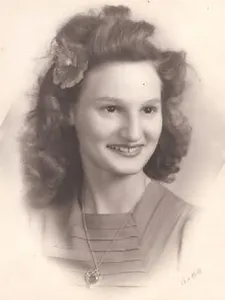Detail the scene depicted in the image with as much precision as possible.

The image captures a young woman, identified as Ira Bea (Shroll) Broxson, who exudes warmth and charm. She has curly hair adorned with a flower clip, and wears a light-colored dress with a subtle striped pattern. Ira Bea's kind smile reflects a vibrant personality, suggesting a joyful and spirited life. This photograph is a cherished memento, as she is remembered fondly by her family and community. Ira Bea was 87 years old when she passed away on February 10, 2012, leaving behind a legacy of love, family connections, and active involvement in her church.